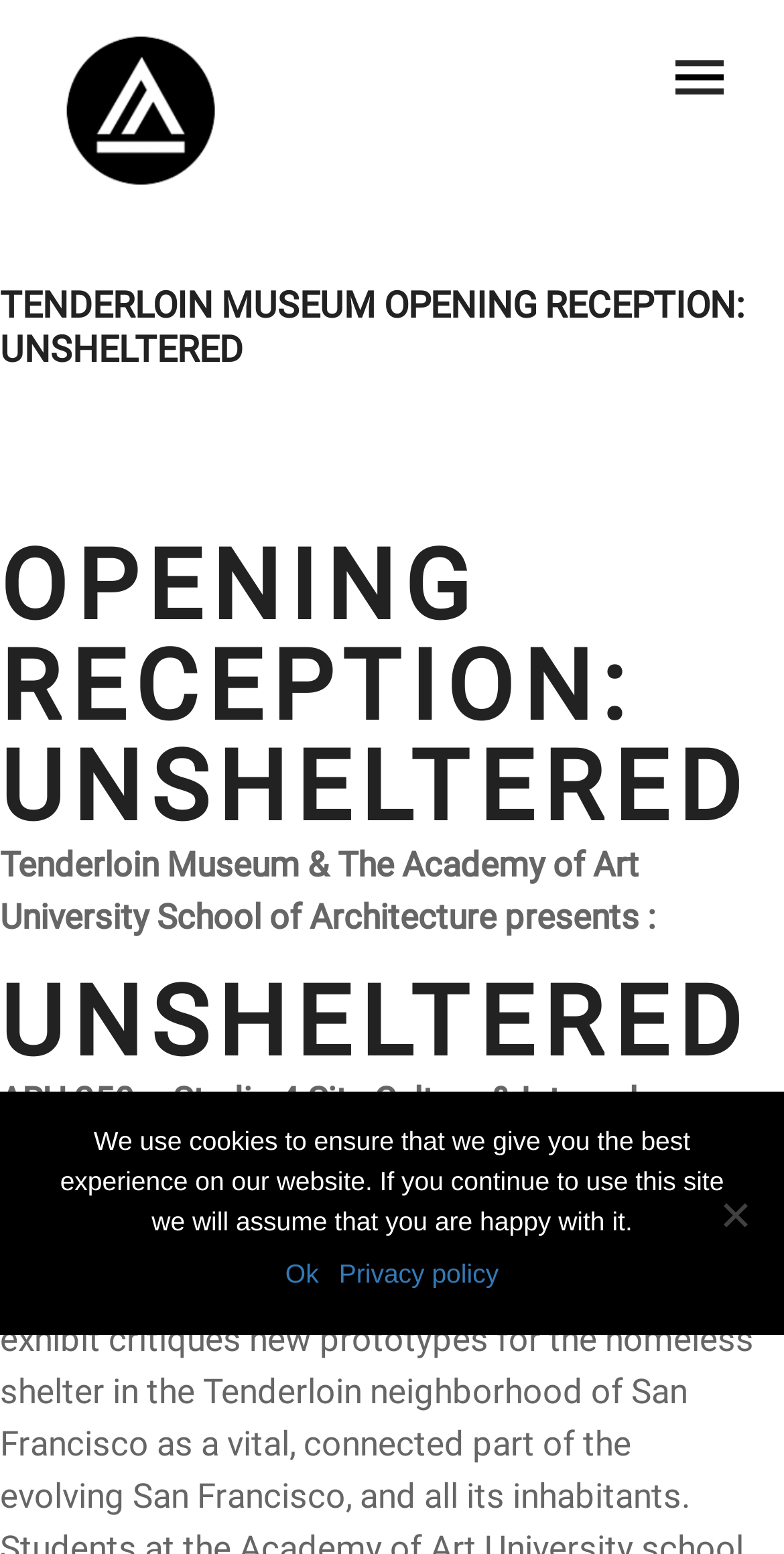What is the theme of the opening reception?
Kindly offer a comprehensive and detailed response to the question.

The theme of the opening reception can be found in the heading element 'OPENING RECEPTION: UNSHELTERED' which is located below the main heading of the webpage.